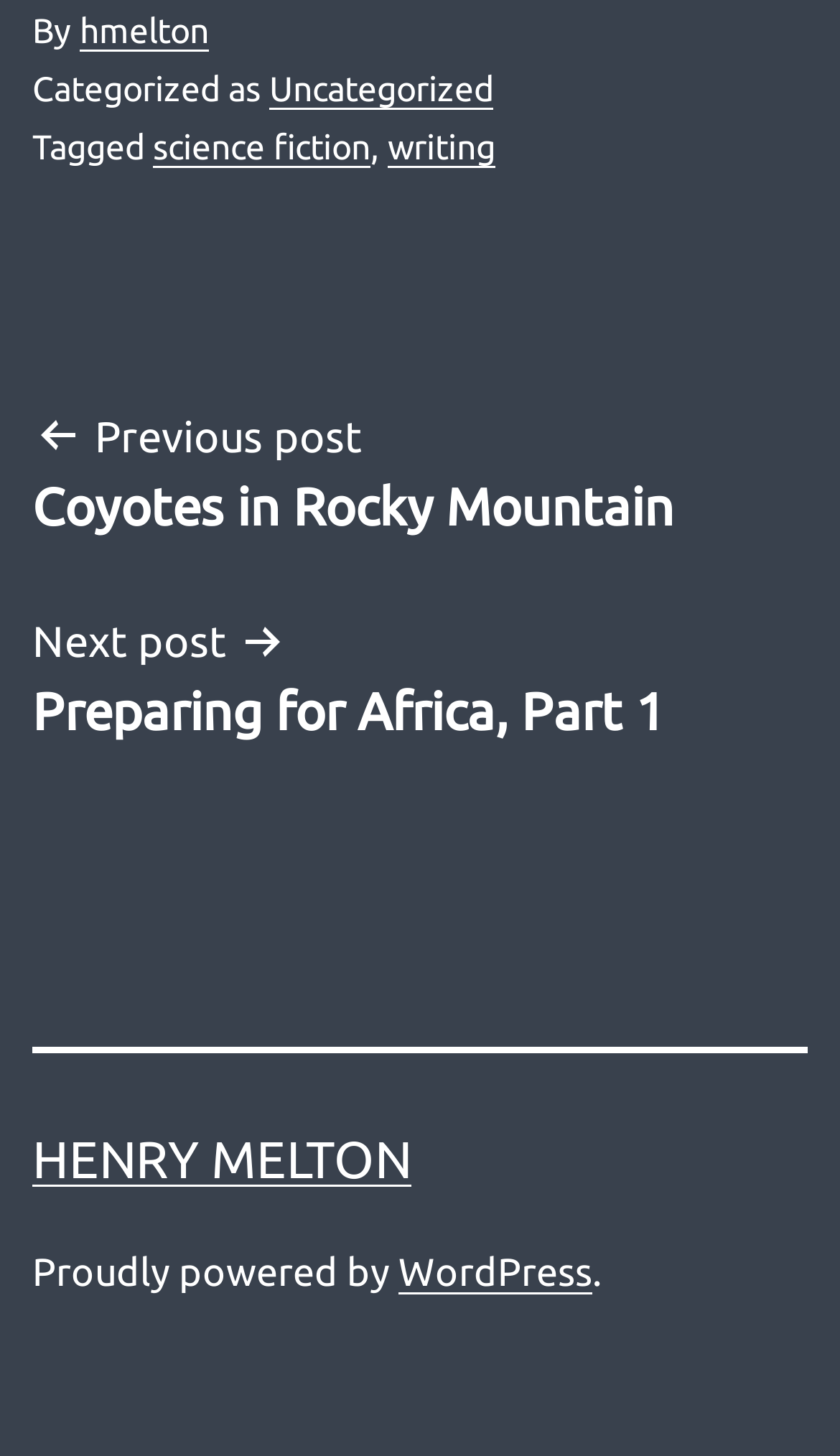Locate and provide the bounding box coordinates for the HTML element that matches this description: "Search".

None